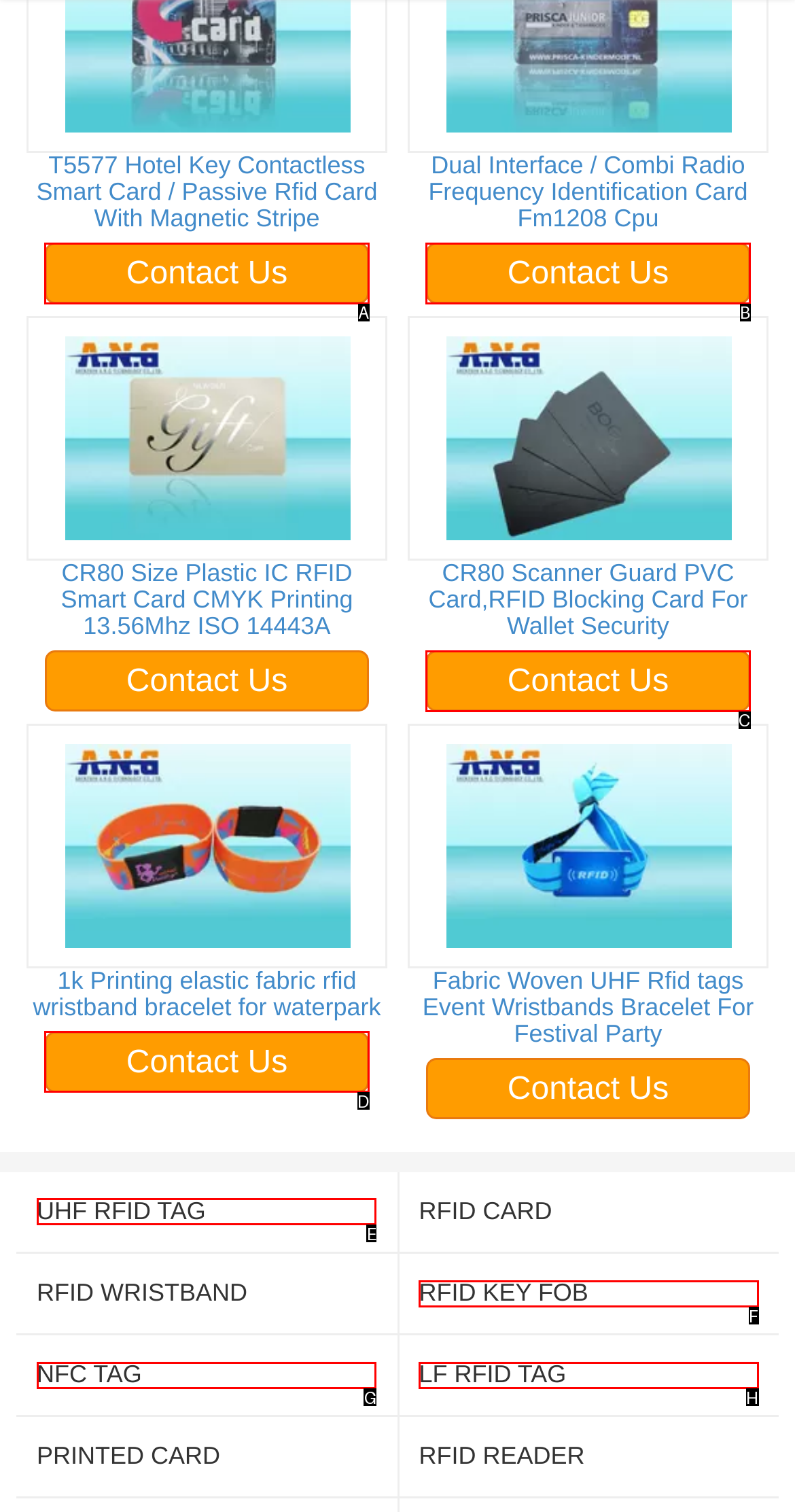Given the description: Contact Us, select the HTML element that best matches it. Reply with the letter of your chosen option.

C